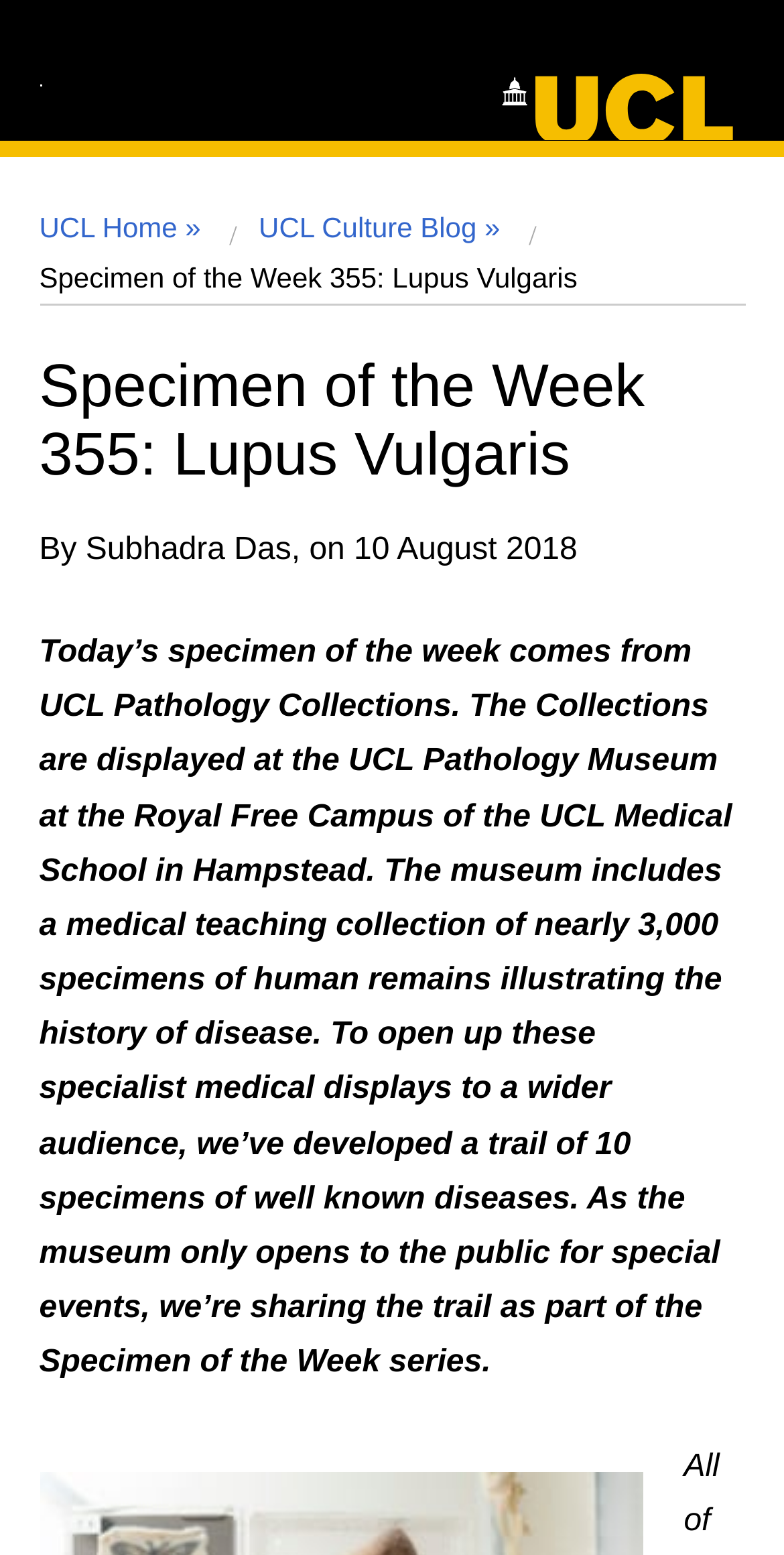Identify the bounding box coordinates for the UI element mentioned here: "alt="Menu"". Provide the coordinates as four float values between 0 and 1, i.e., [left, top, right, bottom].

[0.05, 0.032, 0.114, 0.067]